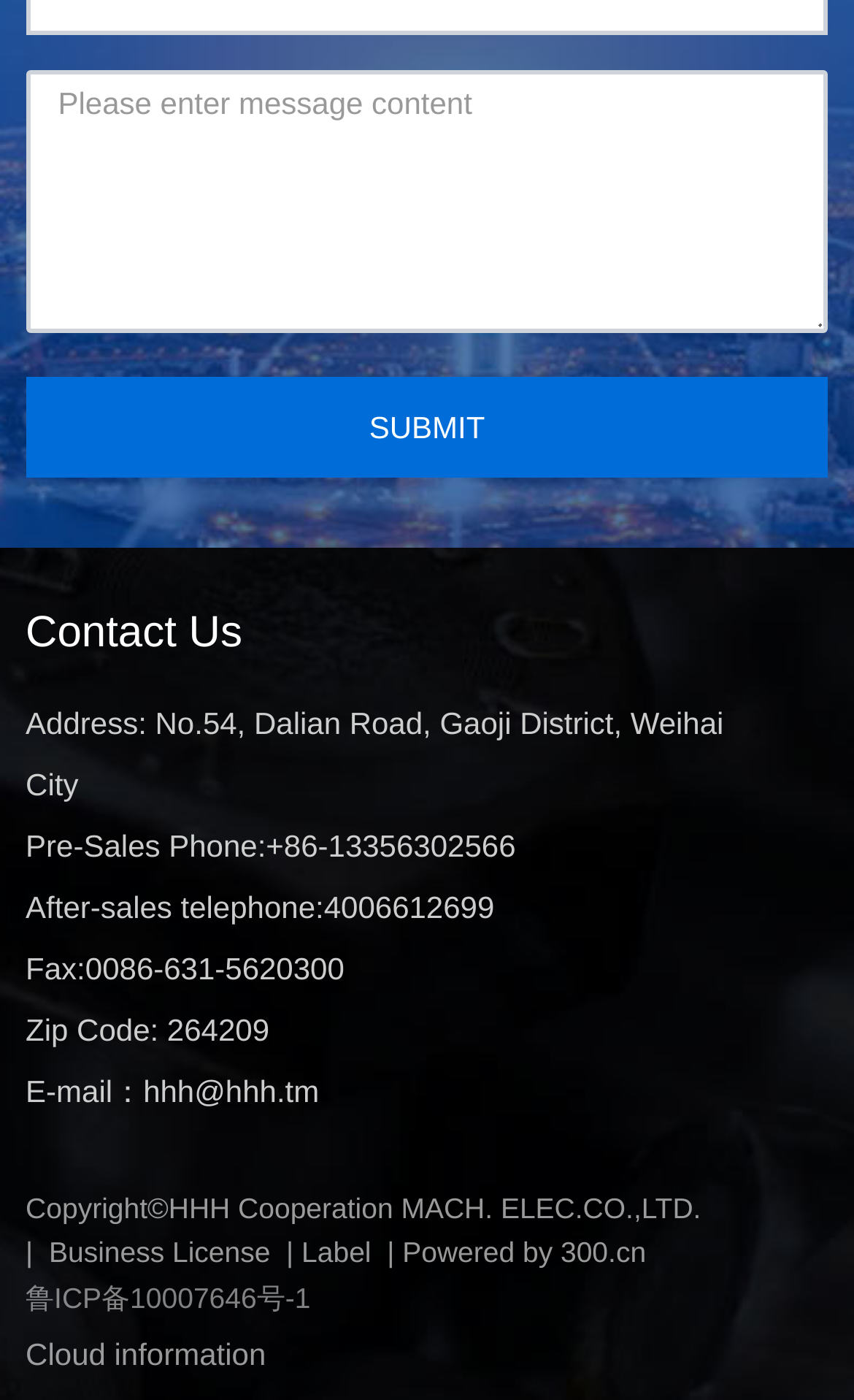What is the company's email address?
Refer to the image and provide a one-word or short phrase answer.

hhh@hhh.tm